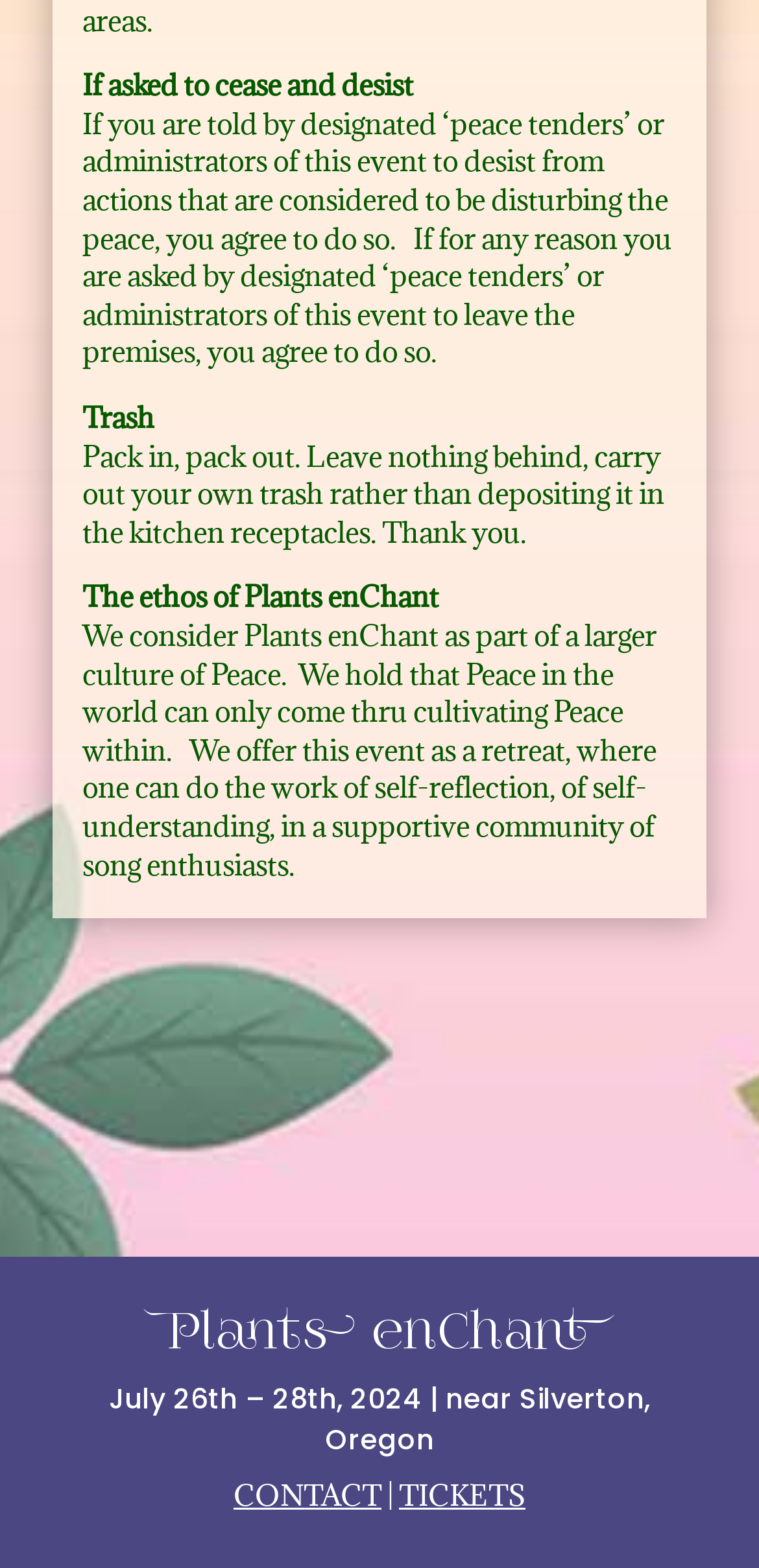What is the ethos of Plants enChant?
Please provide a comprehensive answer based on the contents of the image.

The ethos of Plants enChant is mentioned in the static text element, which reads 'We consider Plants enChant as part of a larger culture of Peace. We hold that Peace in the world can only come thru cultivating Peace within.'